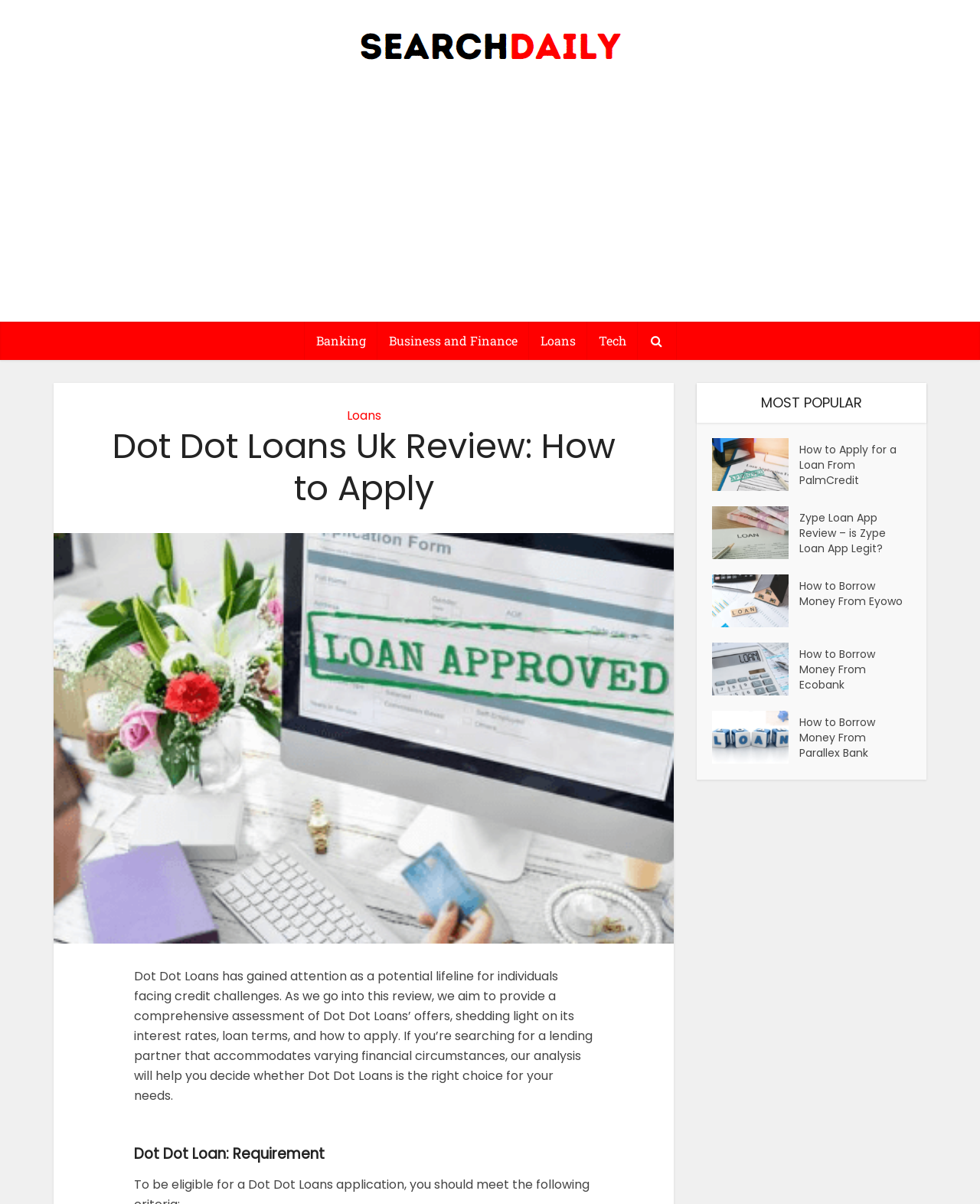What is the purpose of the webpage?
Based on the image, answer the question in a detailed manner.

The webpage aims to provide a comprehensive review of Dot Dot Loans, including its interest rates, loan terms, and application process, to help users decide if it's the right choice for their needs.